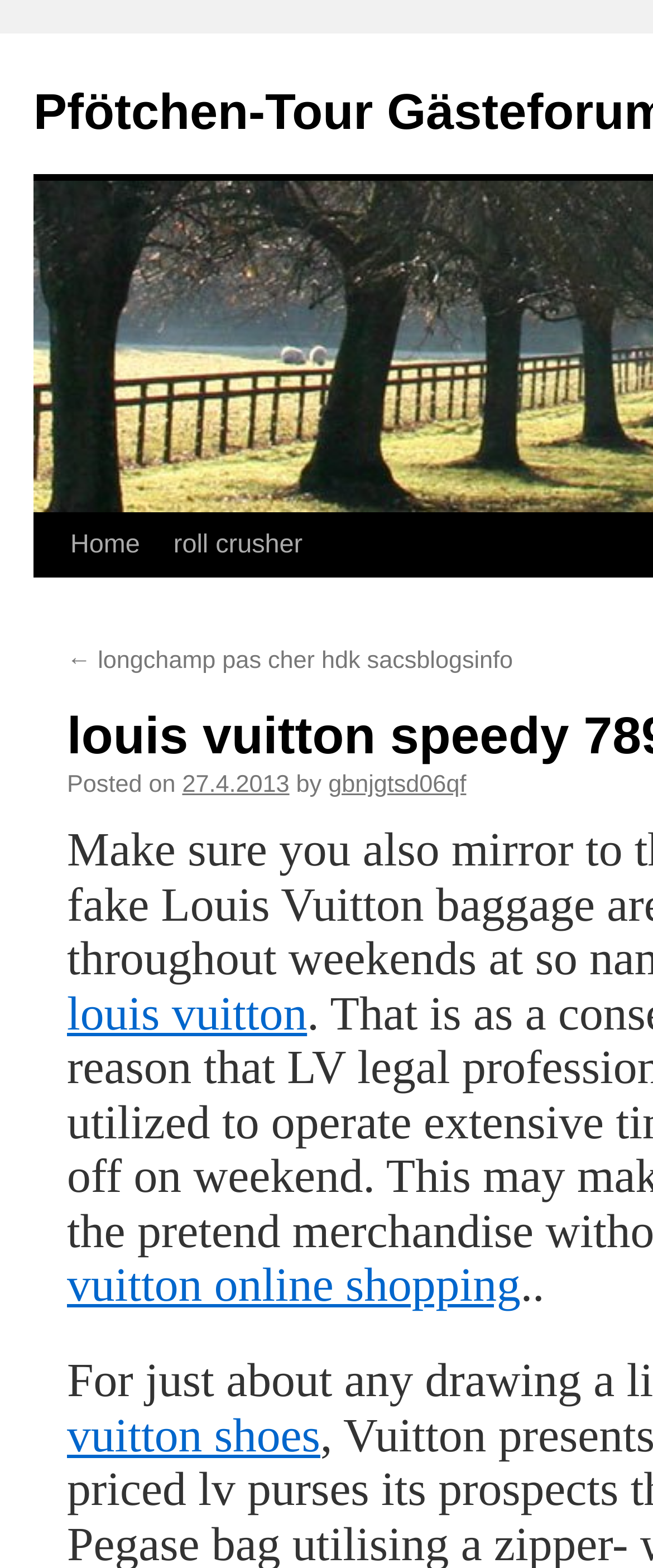Find and provide the bounding box coordinates for the UI element described with: "Skip to content".

[0.049, 0.327, 0.1, 0.448]